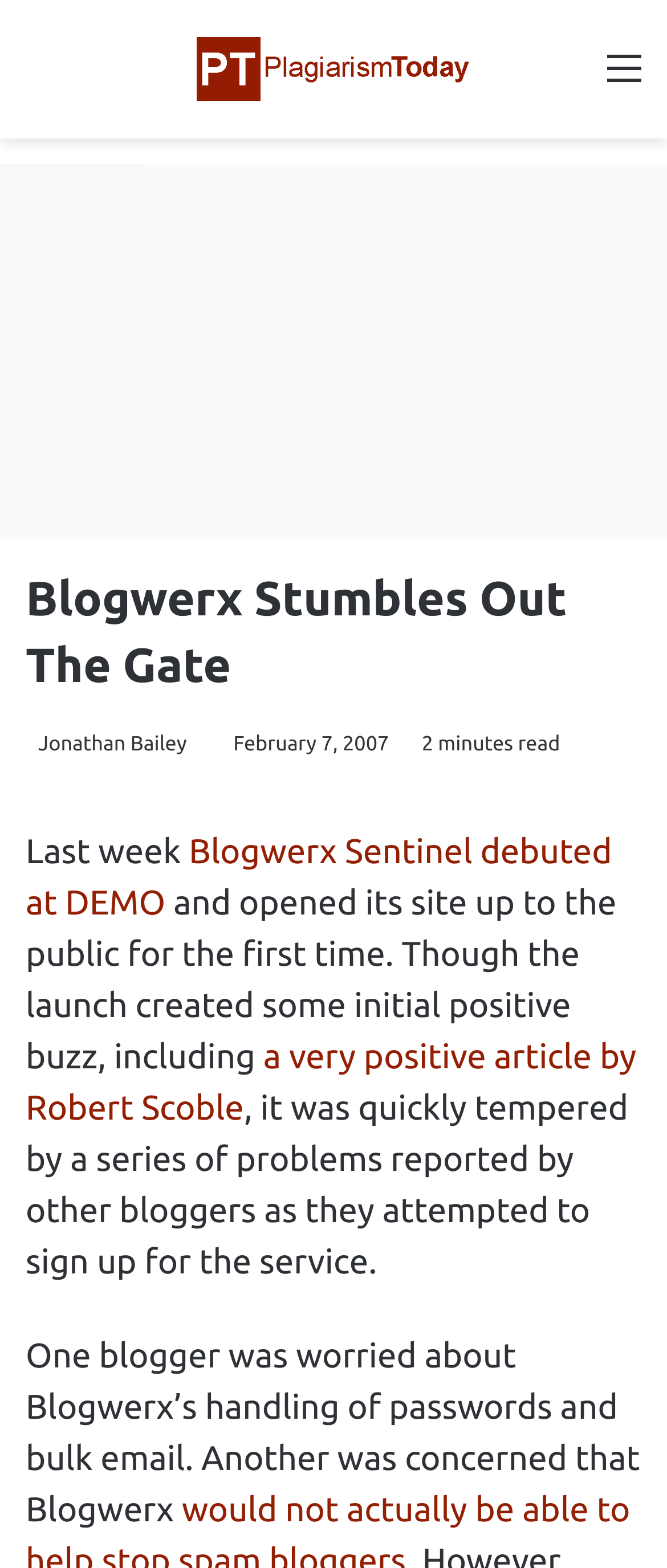Please predict the bounding box coordinates (top-left x, top-left y, bottom-right x, bottom-right y) for the UI element in the screenshot that fits the description: Menu

[0.91, 0.028, 0.962, 0.077]